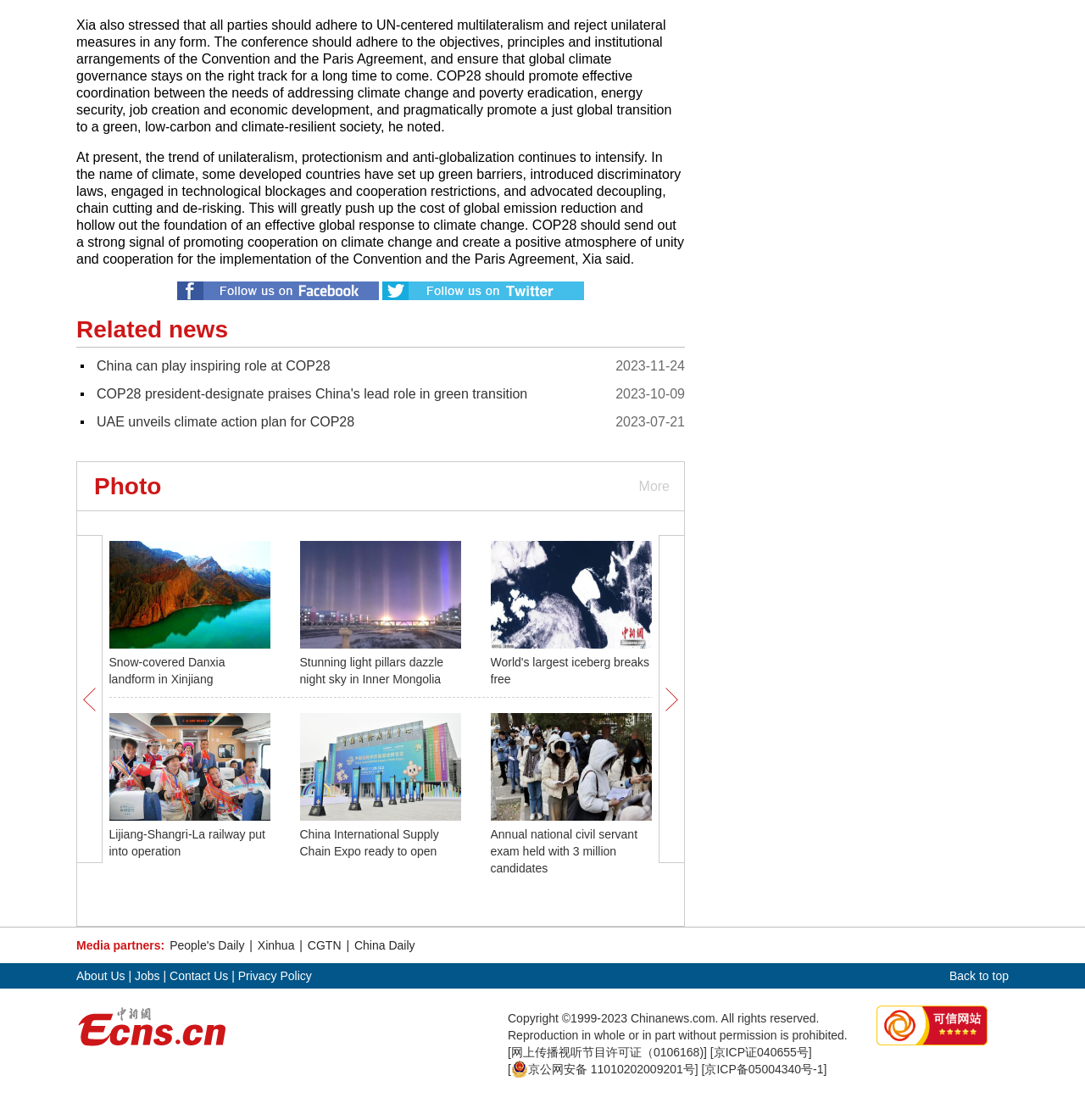Identify the coordinates of the bounding box for the element that must be clicked to accomplish the instruction: "Read the article 'China can play inspiring role at COP28'".

[0.089, 0.32, 0.304, 0.333]